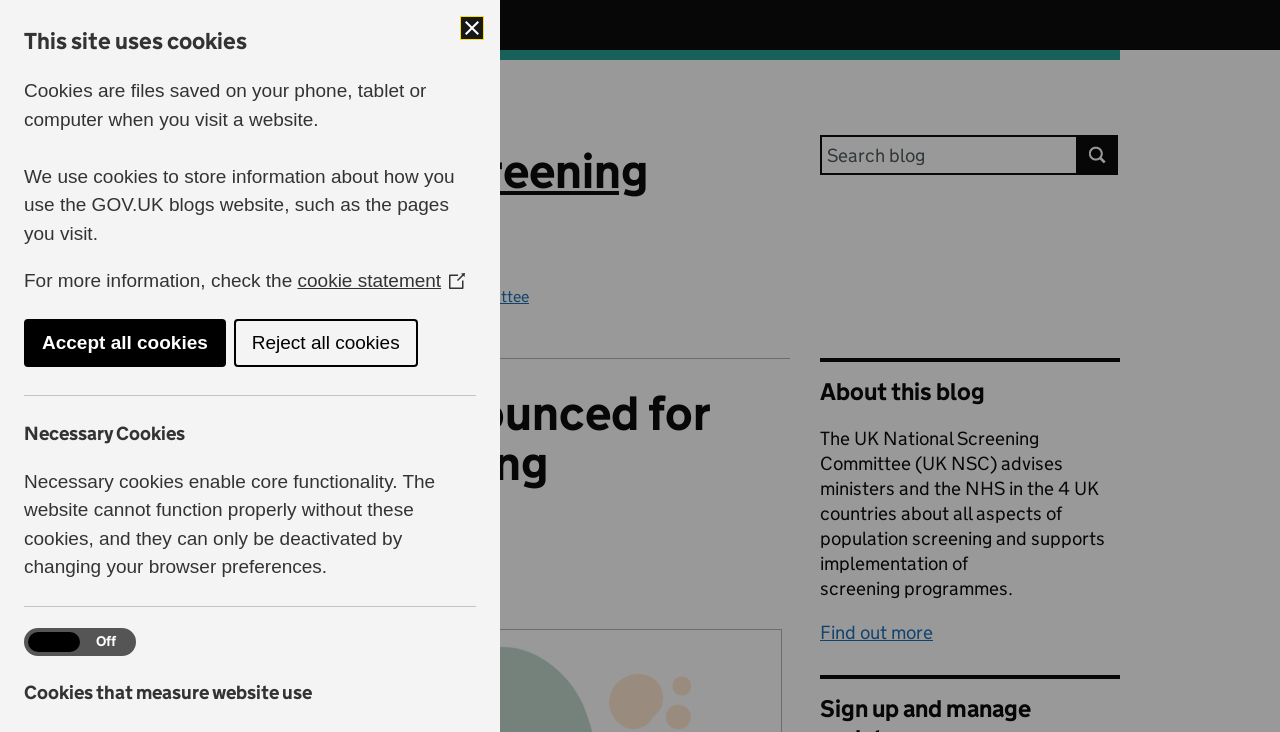What is the date of the latest article?
Make sure to answer the question with a detailed and comprehensive explanation.

I found the answer by looking at the element that contains the text 'Posted on:' and the time element next to it, which contains the date.